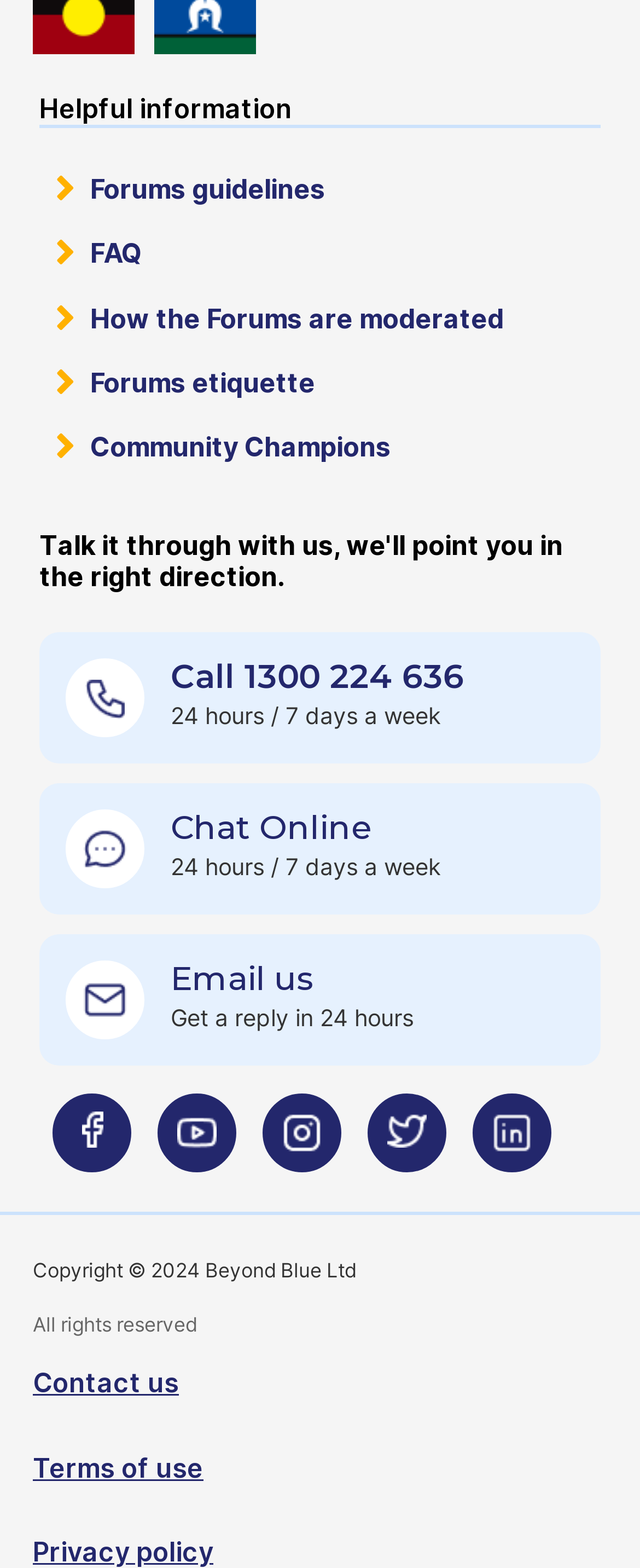Bounding box coordinates are specified in the format (top-left x, top-left y, bottom-right x, bottom-right y). All values are floating point numbers bounded between 0 and 1. Please provide the bounding box coordinate of the region this sentence describes: Call 1300 224 636

[0.267, 0.419, 0.726, 0.444]